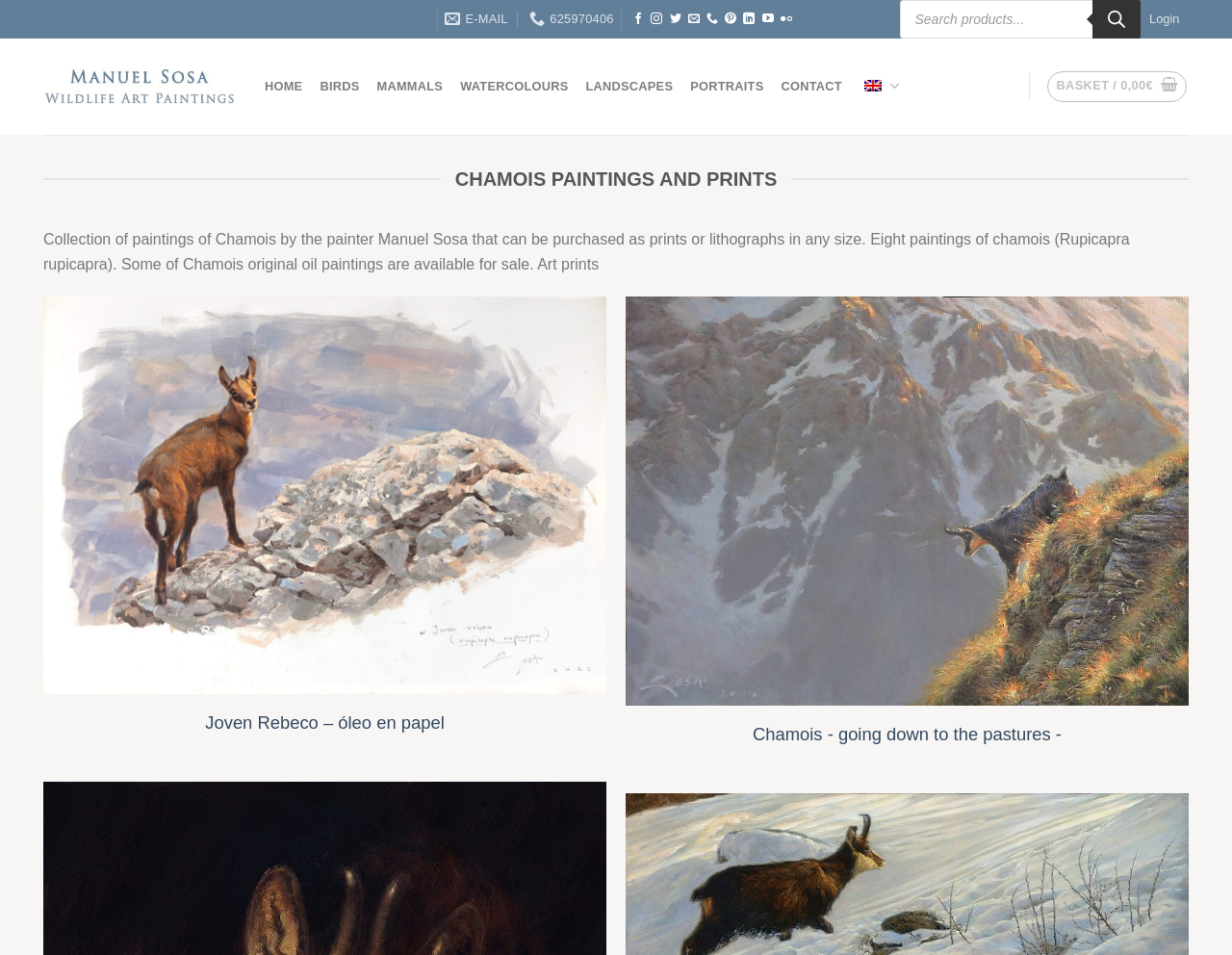Identify the bounding box coordinates of the element that should be clicked to fulfill this task: "Click the Subscribe to Cast Studios button". The coordinates should be provided as four float numbers between 0 and 1, i.e., [left, top, right, bottom].

None